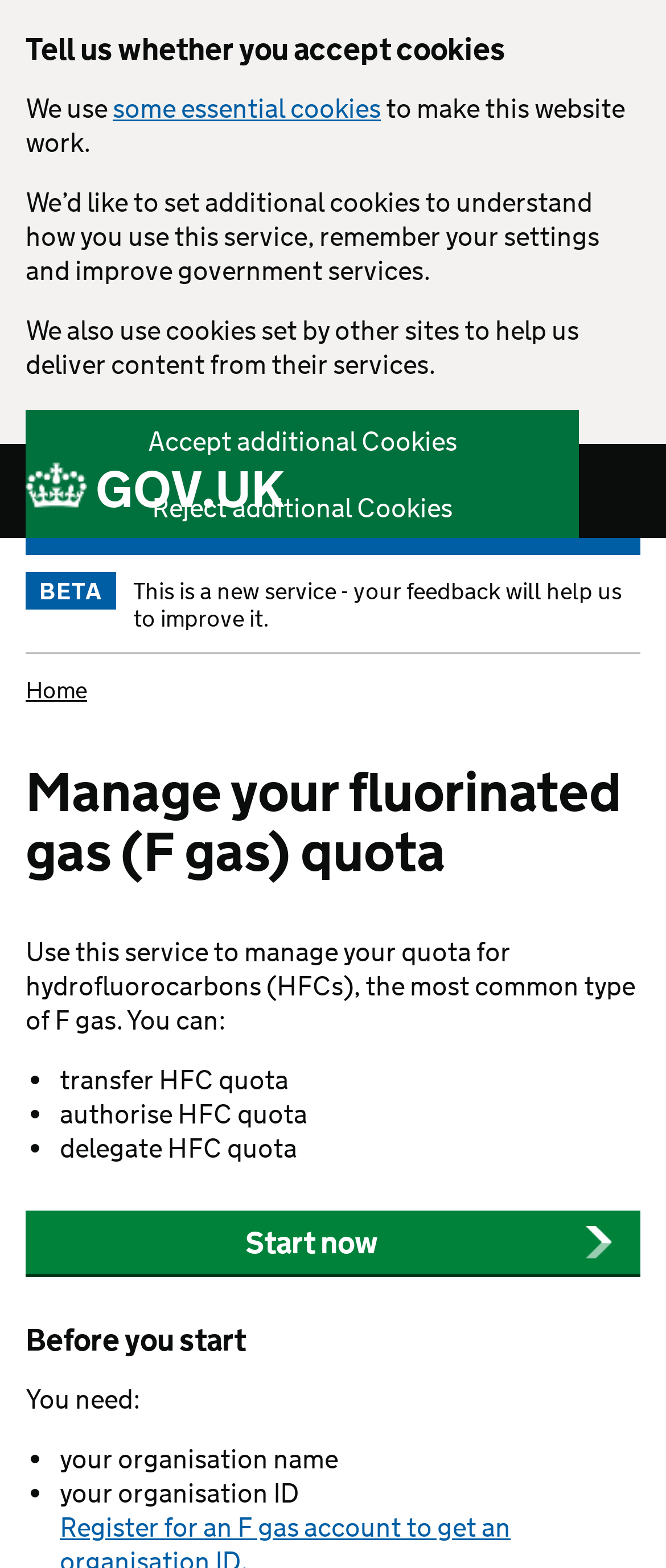Detail the various sections and features of the webpage.

The webpage is about managing fluorinated gas (F gas) quota. At the top, there is a notification about cookies, with a brief description and two buttons to accept or reject additional cookies. Below this notification, there is a link to the Crown GOV.UK website, accompanied by a small crown image. 

To the right of the crown image, there is a "BETA" label, indicating that this is a new service. A brief message encourages users to provide feedback to improve the service. 

A navigation menu is located below, with a "Home" link. The main content of the page is headed by "Manage your fluorinated gas (F gas) quota", which describes the purpose of the service. 

The service allows users to manage their quota for hydrofluorocarbons (HFCs), with three options: transferring HFC quota, authorizing HFC quota, and delegating HFC quota. These options are presented in a bulleted list. 

A prominent "Start now" button is placed below the list, encouraging users to begin the process. 

Before starting, the webpage provides a checklist of required information, including the organisation name and organisation ID, presented in another bulleted list.